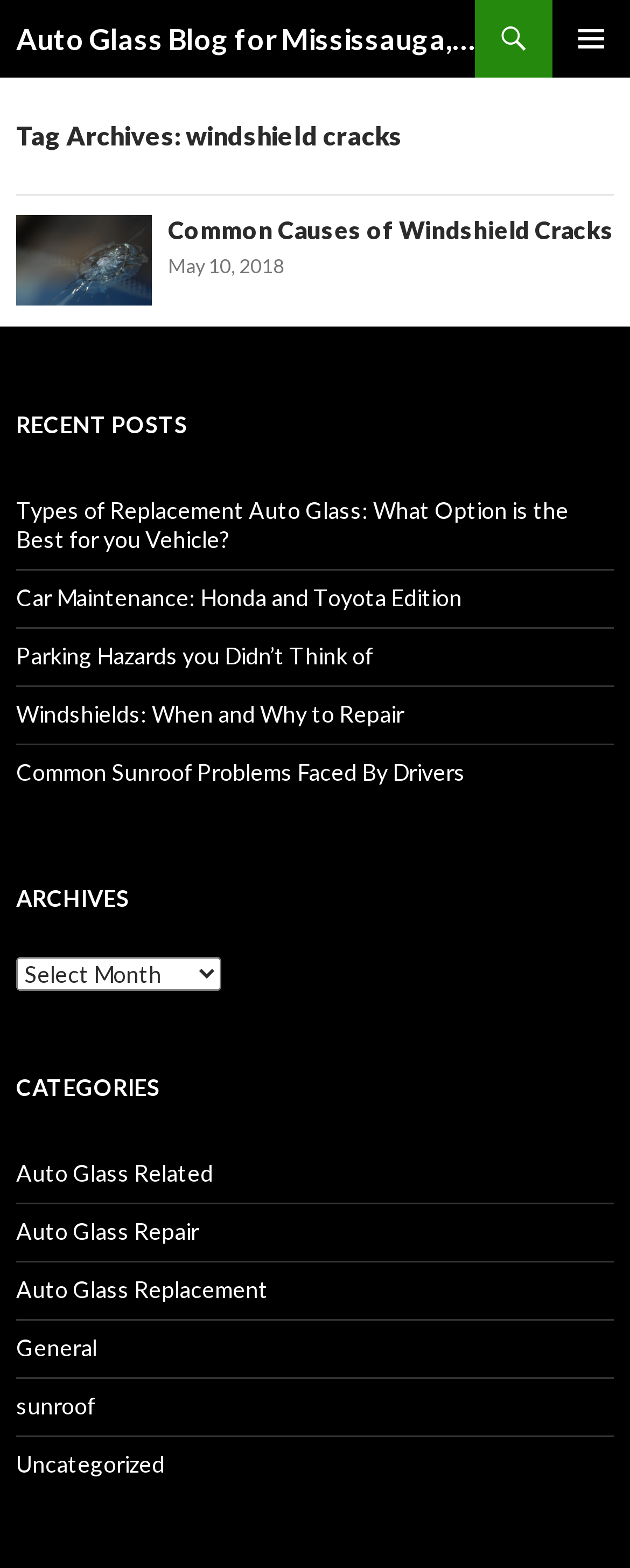Please determine the bounding box coordinates of the element's region to click for the following instruction: "browse categories".

[0.026, 0.681, 0.974, 0.706]